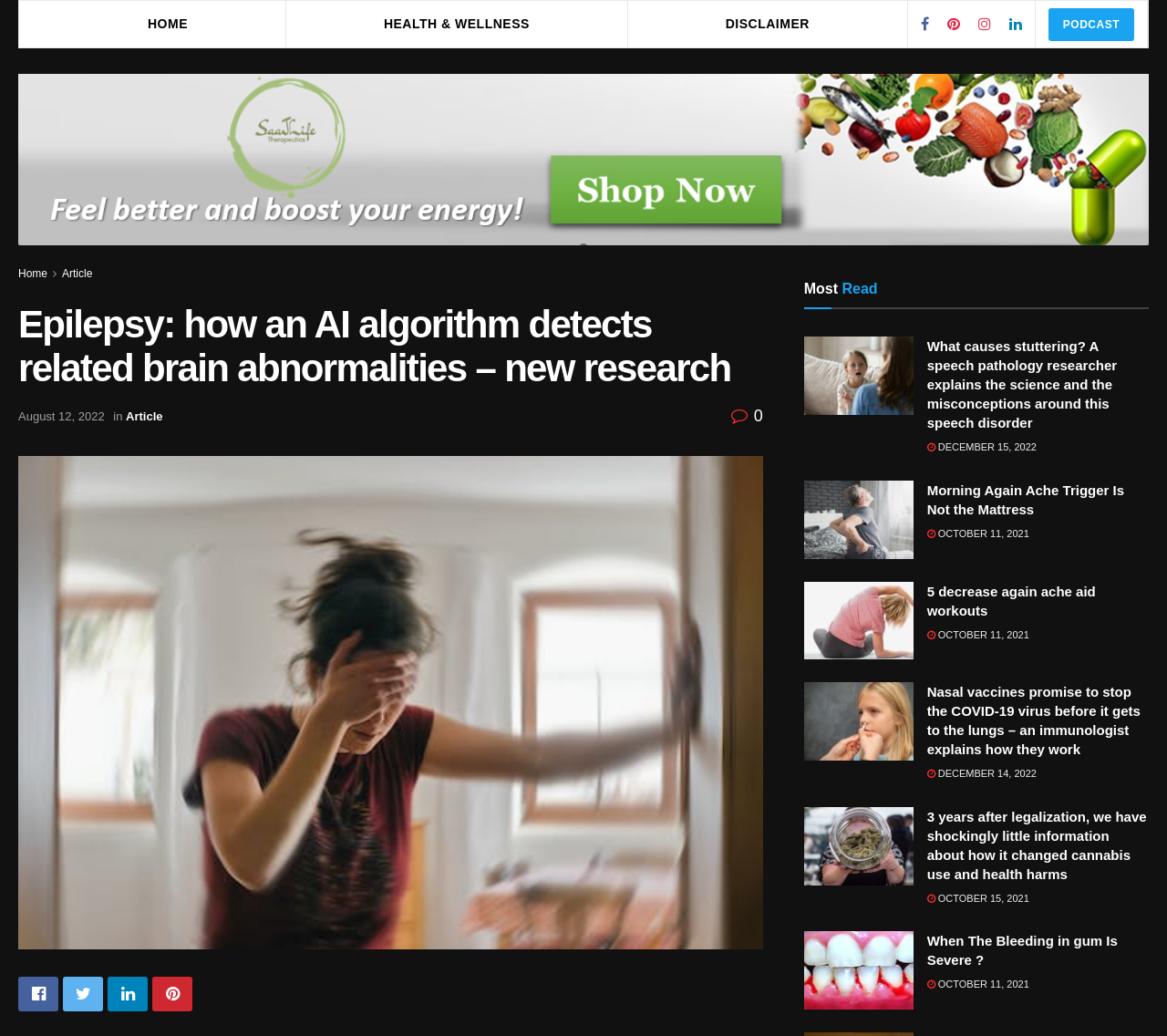Specify the bounding box coordinates of the area to click in order to execute this command: 'Read the article 'Epilepsy: how an AI algorithm detects related brain abnormalities – new research''. The coordinates should consist of four float numbers ranging from 0 to 1, and should be formatted as [left, top, right, bottom].

[0.016, 0.292, 0.654, 0.377]